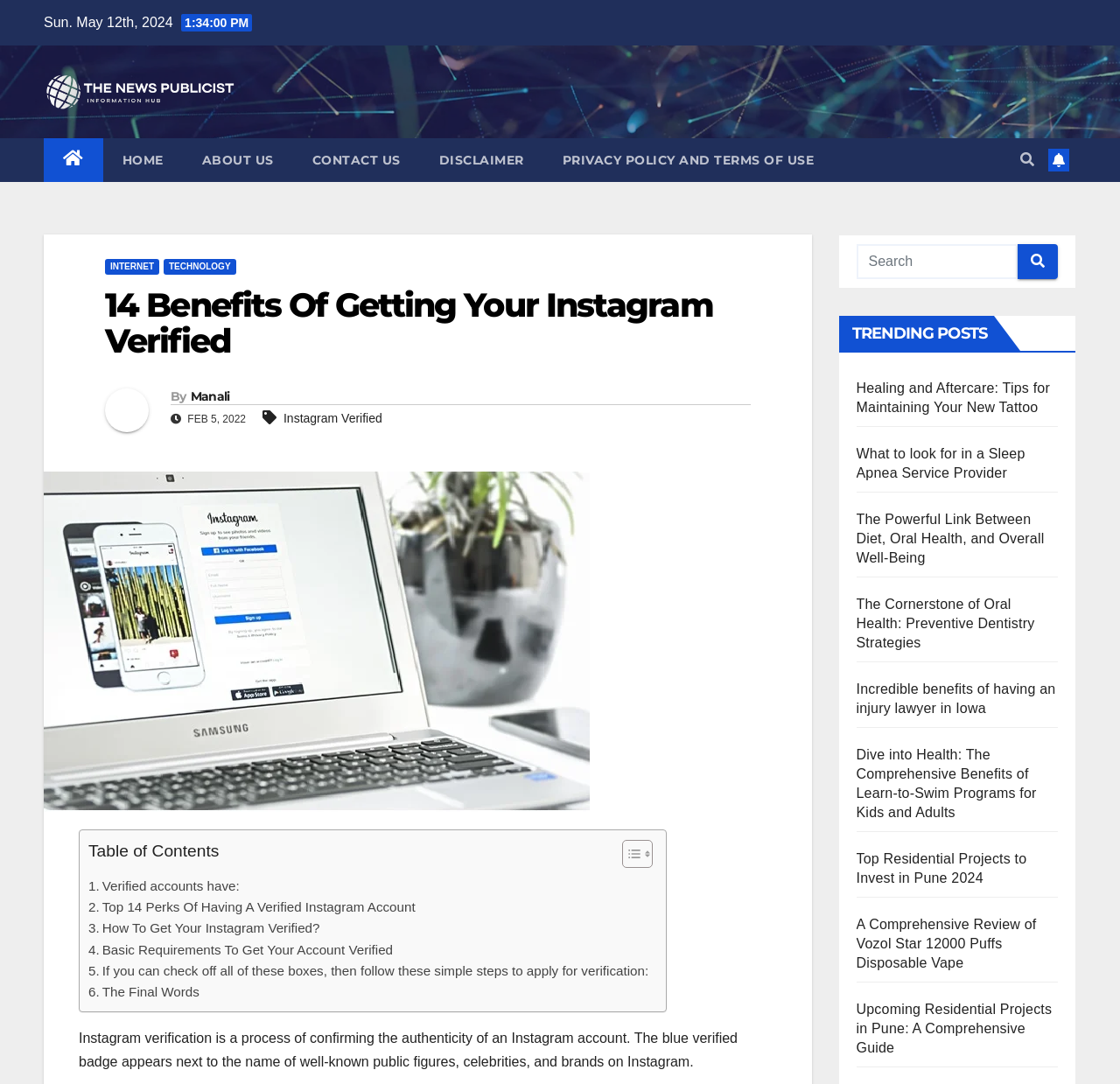Provide the bounding box coordinates of the section that needs to be clicked to accomplish the following instruction: "Search for something."

[0.764, 0.225, 0.909, 0.257]